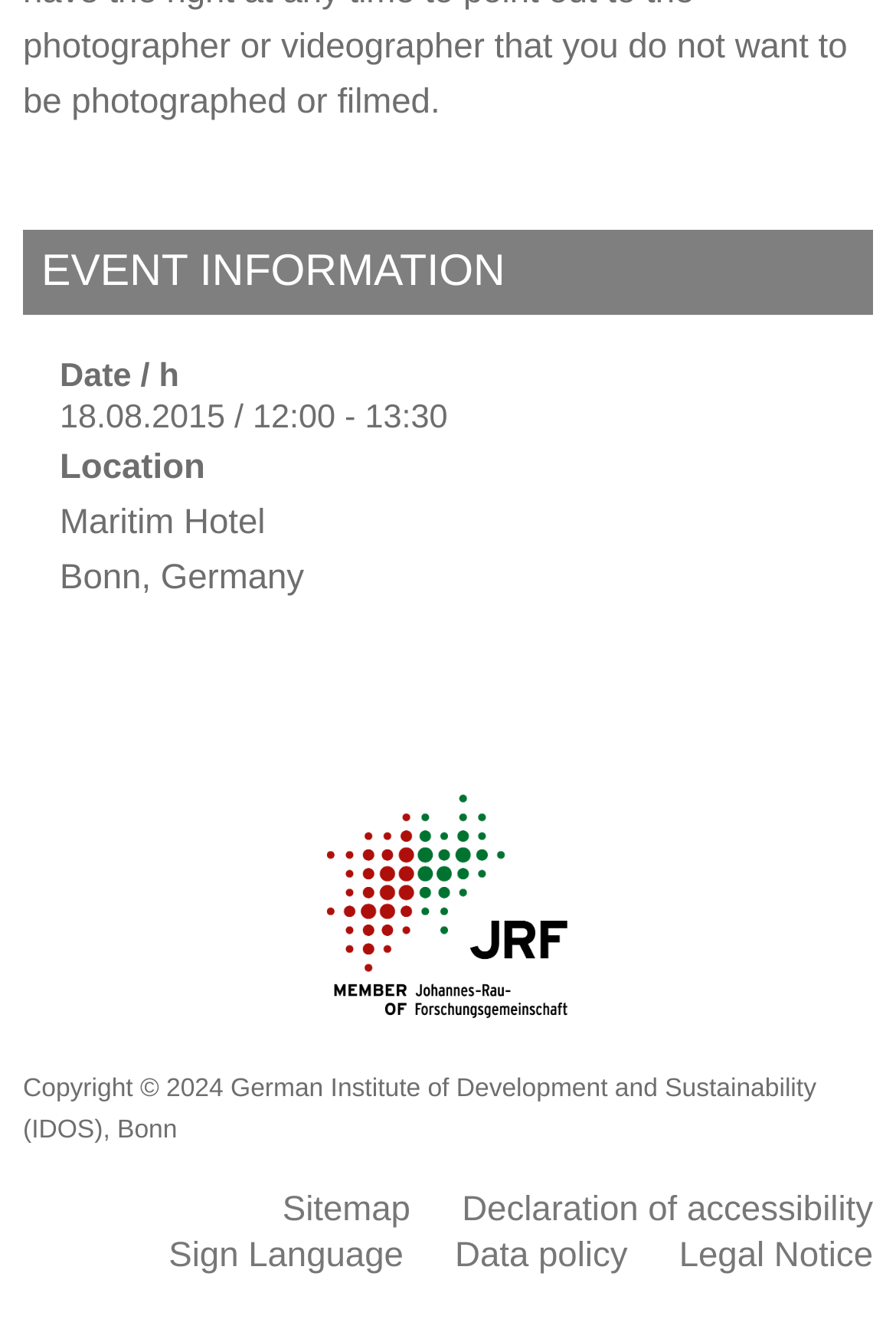Please provide the bounding box coordinate of the region that matches the element description: alt="JRF". Coordinates should be in the format (top-left x, top-left y, bottom-right x, bottom-right y) and all values should be between 0 and 1.

[0.321, 0.668, 0.679, 0.698]